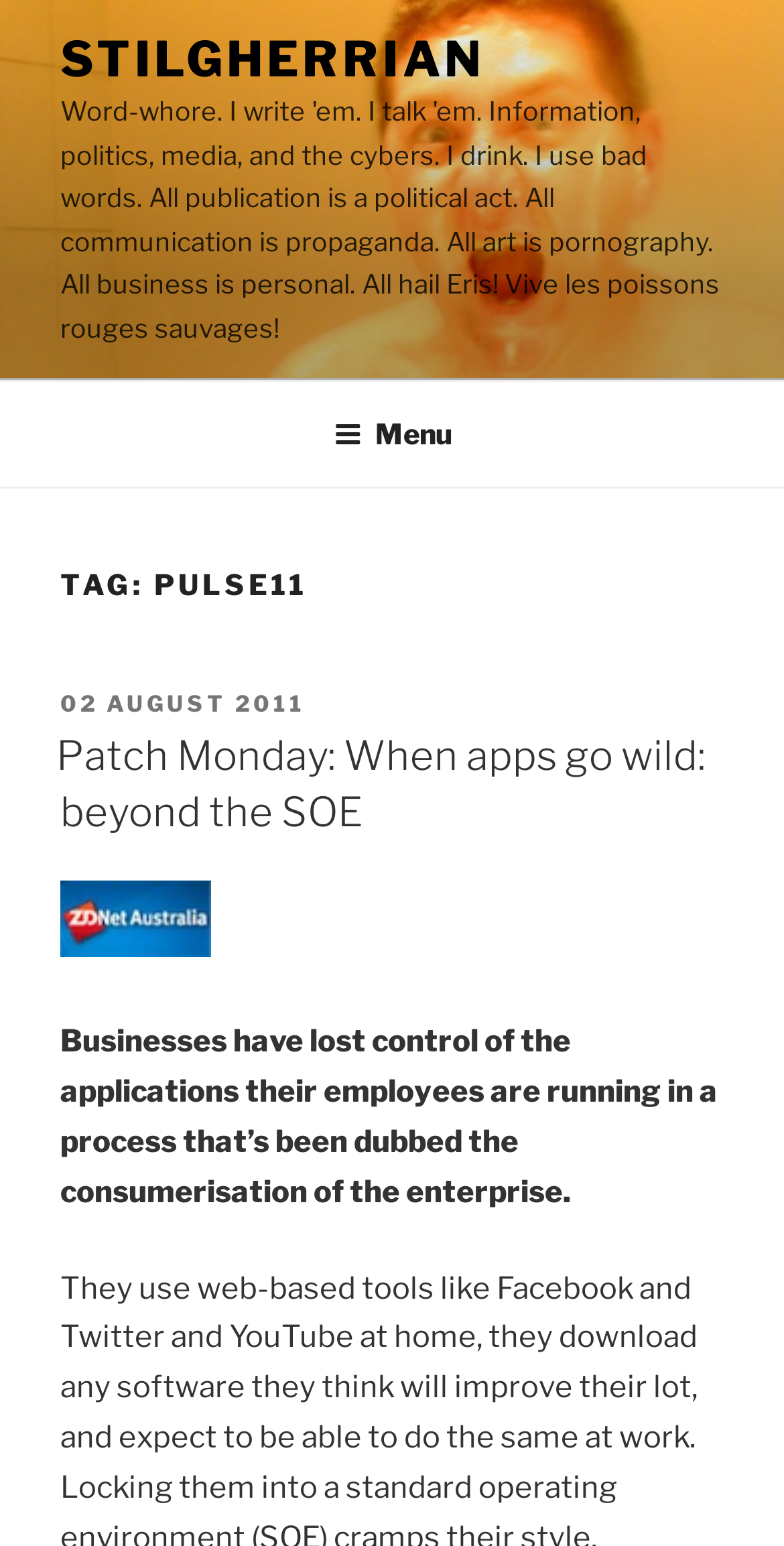What is the date of the latest article?
Refer to the image and respond with a one-word or short-phrase answer.

02 AUGUST 2011